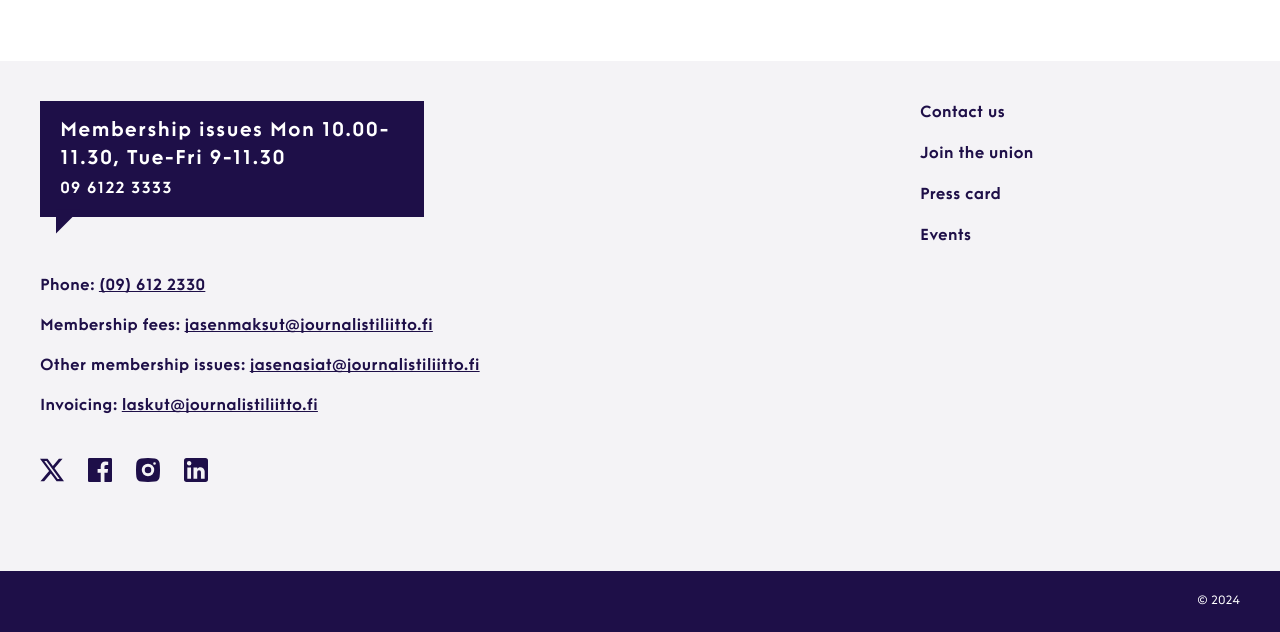Locate the bounding box coordinates of the area to click to fulfill this instruction: "Check the copyright information". The bounding box should be presented as four float numbers between 0 and 1, in the order [left, top, right, bottom].

[0.935, 0.942, 0.946, 0.961]